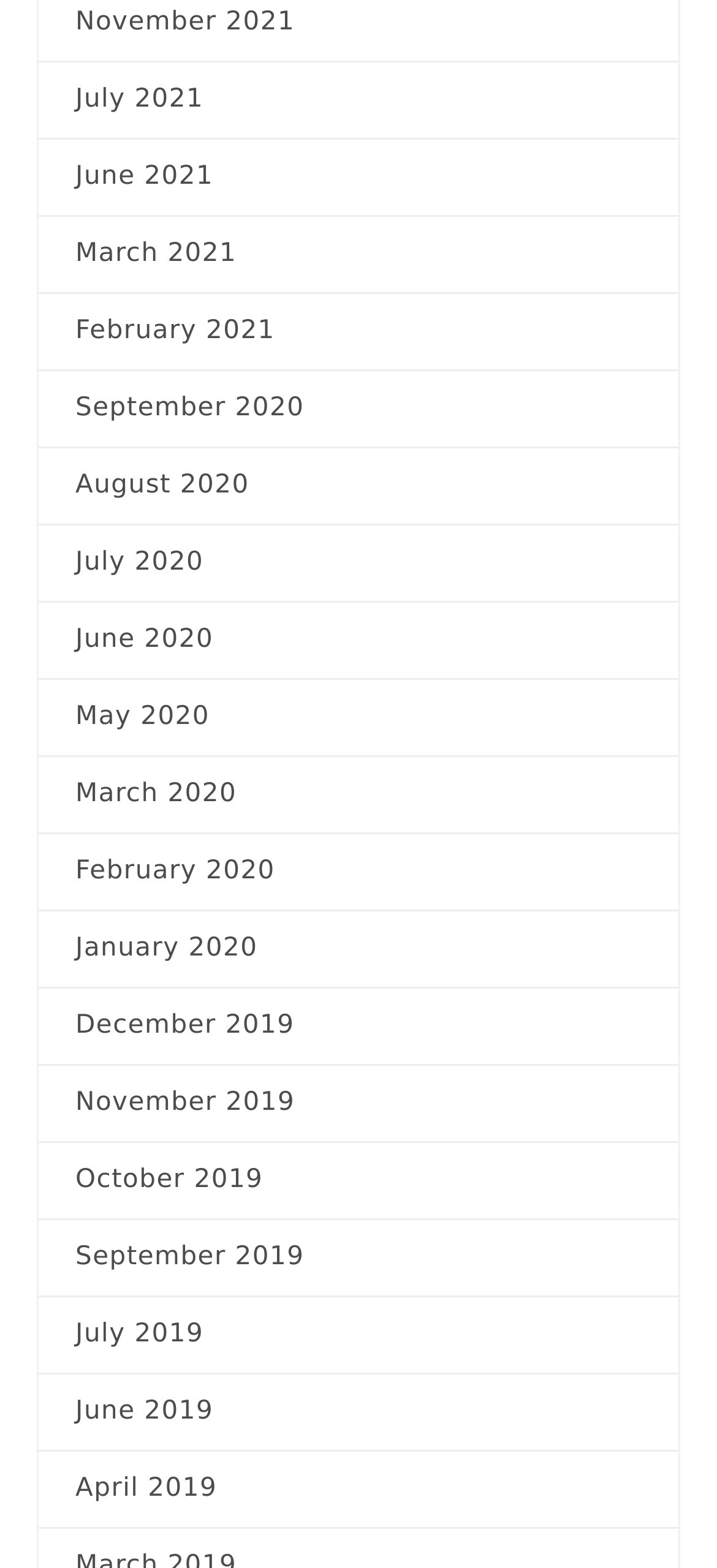Please determine the bounding box coordinates of the element to click in order to execute the following instruction: "view April 2019". The coordinates should be four float numbers between 0 and 1, specified as [left, top, right, bottom].

[0.105, 0.938, 0.895, 0.962]